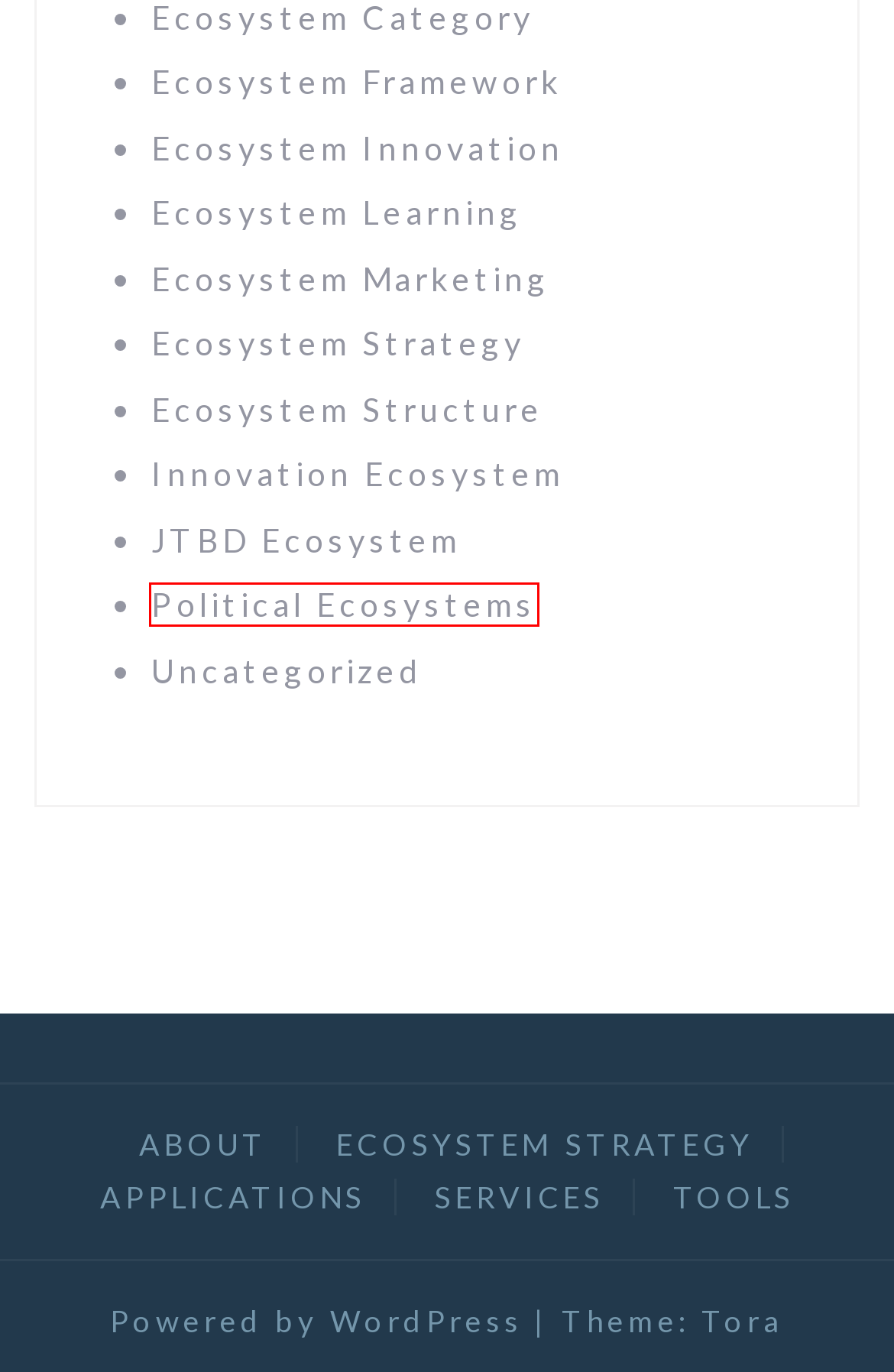You have a screenshot of a webpage with an element surrounded by a red bounding box. Choose the webpage description that best describes the new page after clicking the element inside the red bounding box. Here are the candidates:
A. ABOUT – ECOSYSTEMATIC
B. Uncategorized – ECOSYSTEMATIC
C. TOOLS – ECOSYSTEMATIC
D. APPLICATIONS – ECOSYSTEMATIC
E. Innovation Ecosystem – ECOSYSTEMATIC
F. Blog Tool, Publishing Platform, and CMS – WordPress.org
G. Political Ecosystems – ECOSYSTEMATIC
H. SERVICES – ECOSYSTEMATIC

G